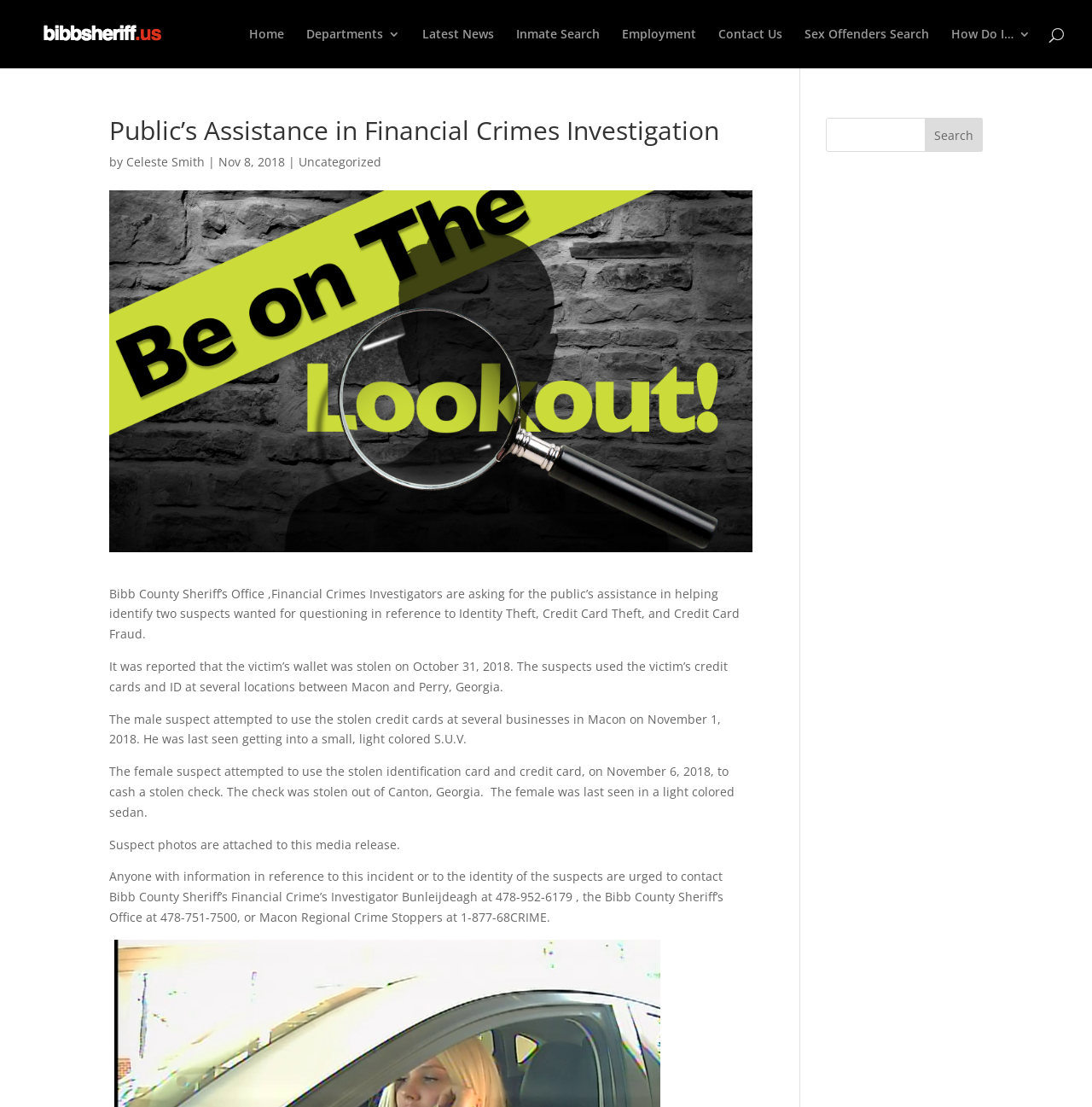Determine the bounding box coordinates for the UI element matching this description: "How Do I…".

[0.871, 0.025, 0.944, 0.062]